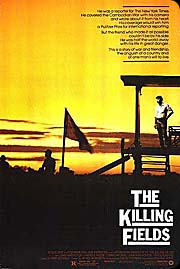Illustrate the image with a detailed and descriptive caption.

The image depicts the iconic movie poster for "The Killing Fields," directed by Roland Joffé and released in 1984. The poster features a striking sunset backdrop, casting a warm orange glow, which contrasts with the dark silhouette of a lone figure standing on a wooden platform. This figure, possibly representing the journalist Sydney Schanberg, gazes over a vast landscape, symbolizing the profound themes of loss and despair intertwined with hope. 

Large, bold text at the bottom of the poster prominently displays the title “THE KILLING FIELDS,” drawing the viewer's attention. The upper portion of the poster contains a thoughtful tagline that highlights the film's serious narrative about the Khmer Rouge regime's impact on Cambodia and the harrowing experiences faced by its people. The film tells a true story of survival, friendship, and the challenges of capturing human rights atrocities during a turbulent historical period, making this poster not just an advertisement but a poignant reminder of the film's powerful message.